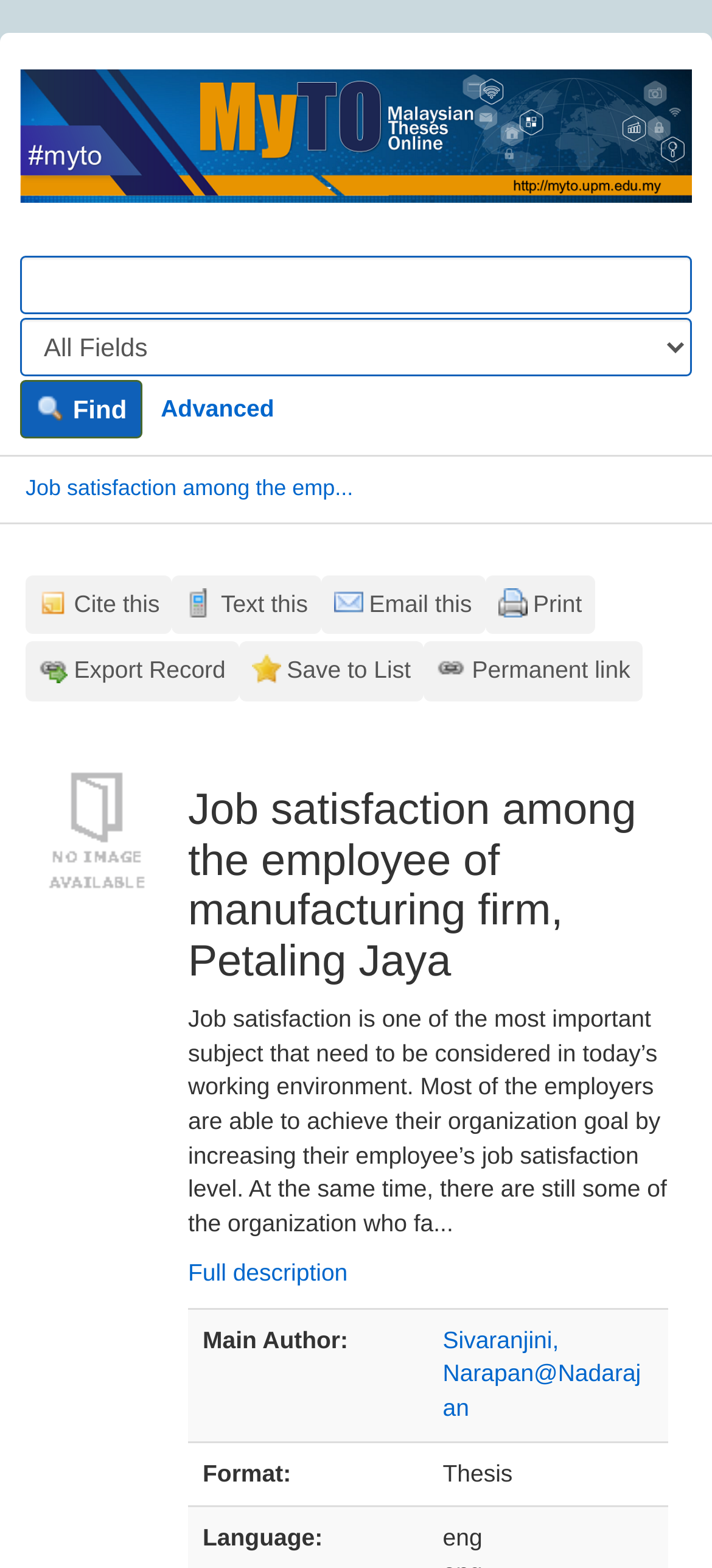Please locate the bounding box coordinates of the element that should be clicked to complete the given instruction: "View full description".

[0.264, 0.803, 0.488, 0.821]